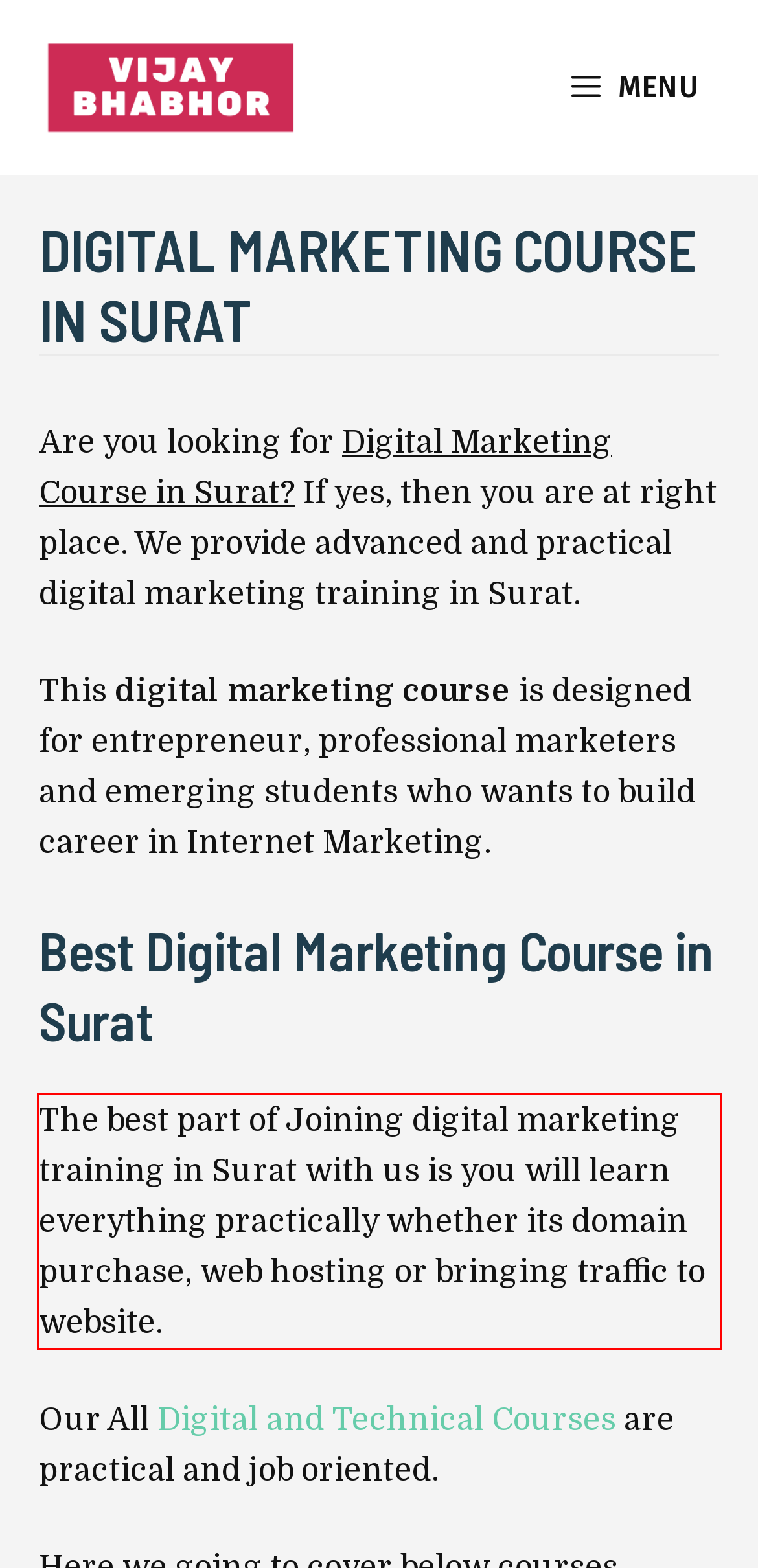Please analyze the screenshot of a webpage and extract the text content within the red bounding box using OCR.

The best part of Joining digital marketing training in Surat with us is you will learn everything practically whether its domain purchase, web hosting or bringing traffic to website.